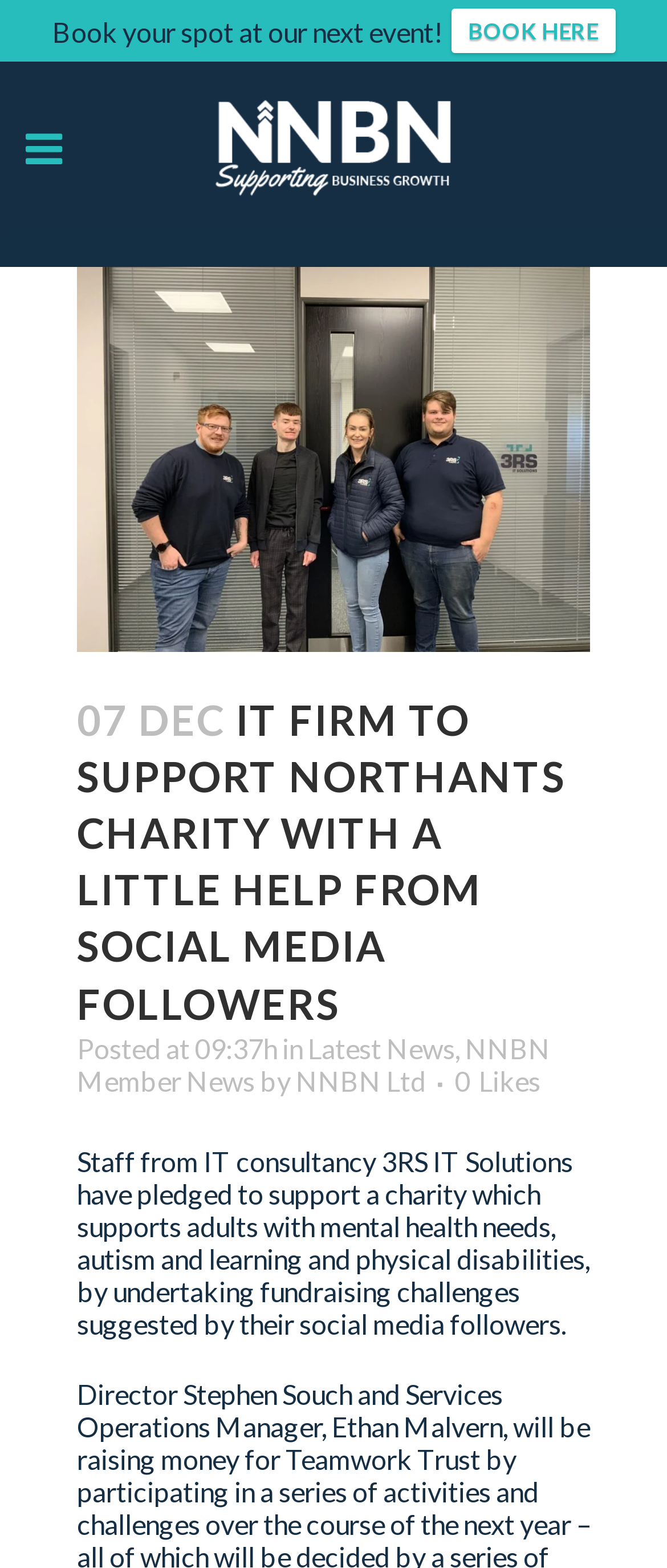Answer this question using a single word or a brief phrase:
What is the purpose of the fundraising challenges?

To support a charity